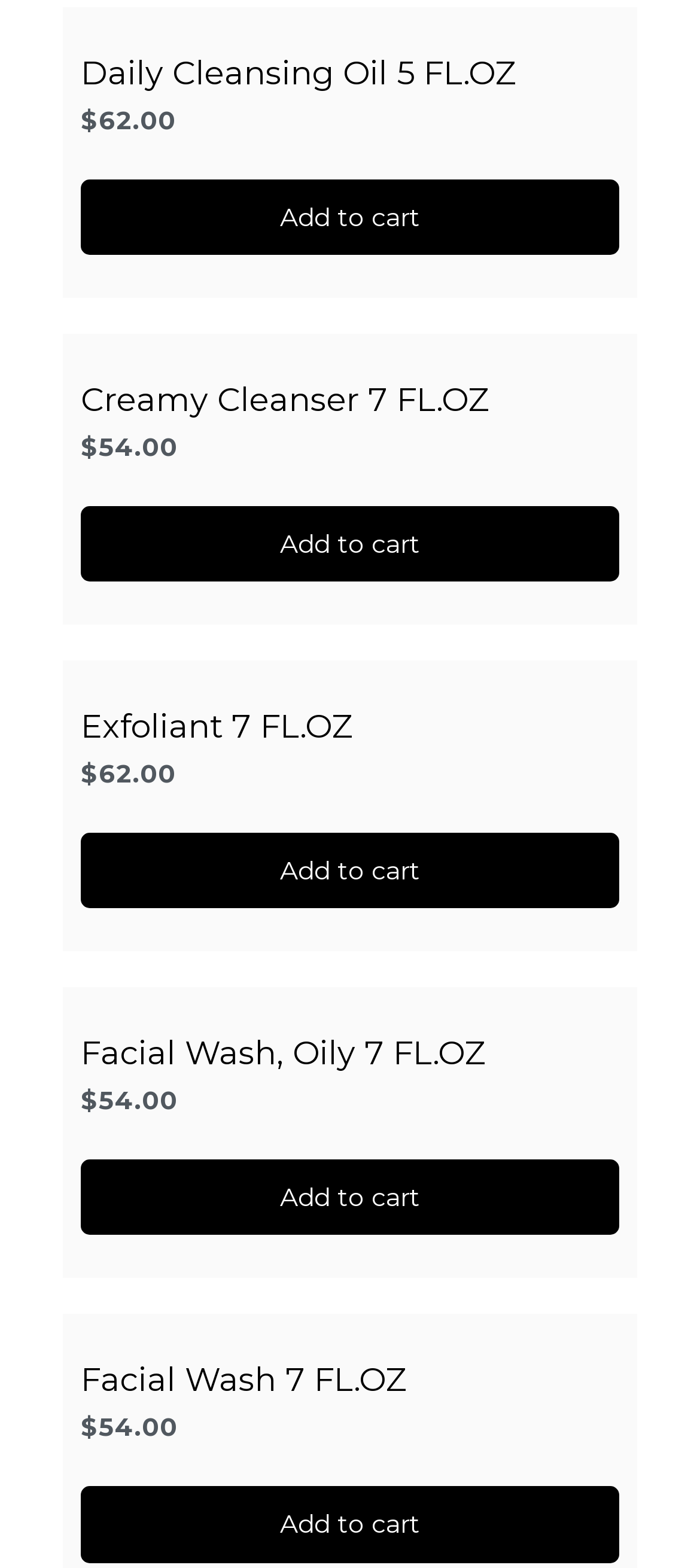Determine the bounding box coordinates of the clickable region to carry out the instruction: "Buy Exfoliant 7 FL.OZ".

[0.115, 0.531, 0.885, 0.579]